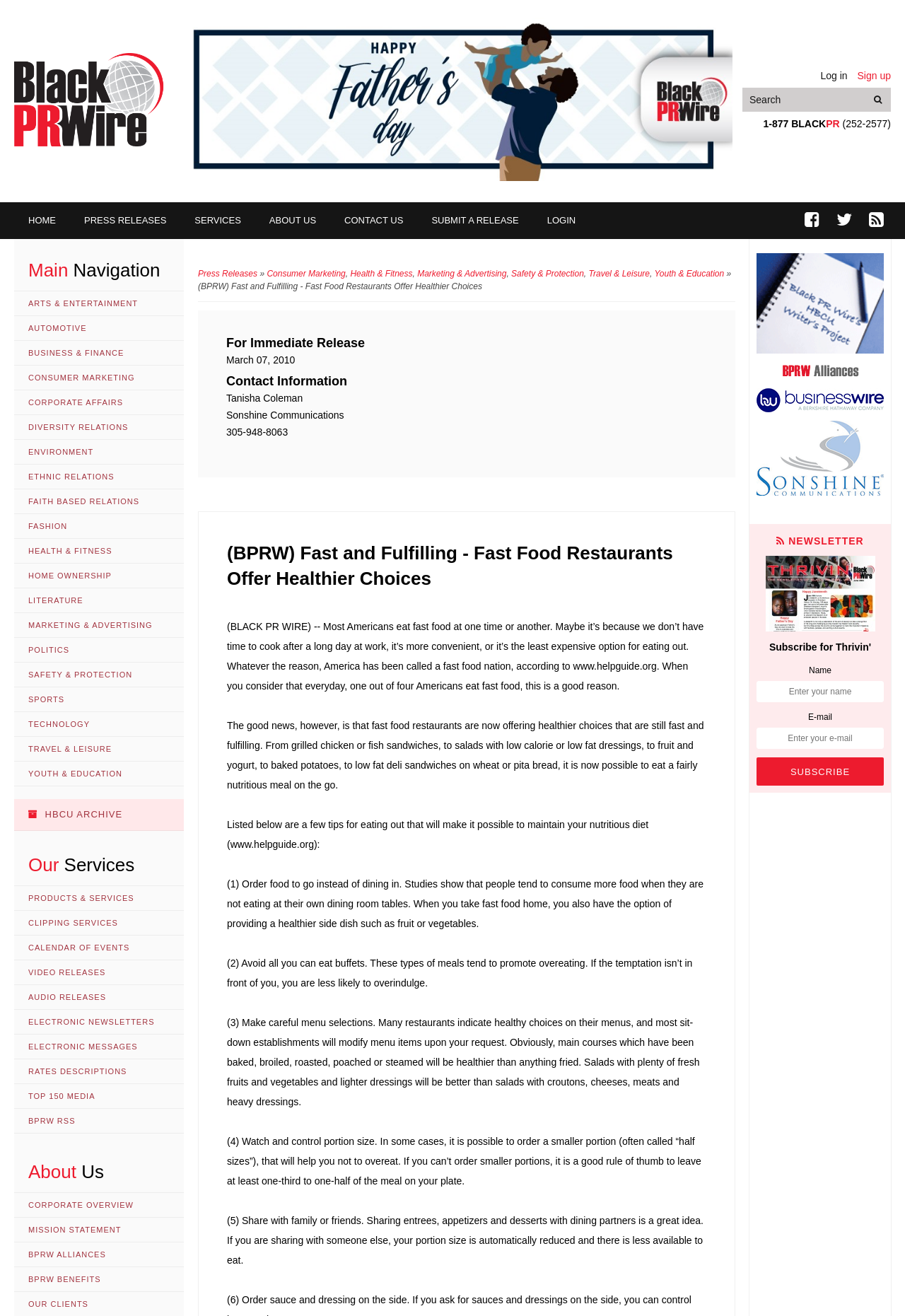What social media platforms can you connect with from this webpage?
Based on the image, answer the question in a detailed manner.

I found the social media platforms by looking at the bottom section of the webpage, where there are links to 'Go to Facebook' and 'Go to Twitter'. These links suggest that users can connect with Black PR Wire on these social media platforms.